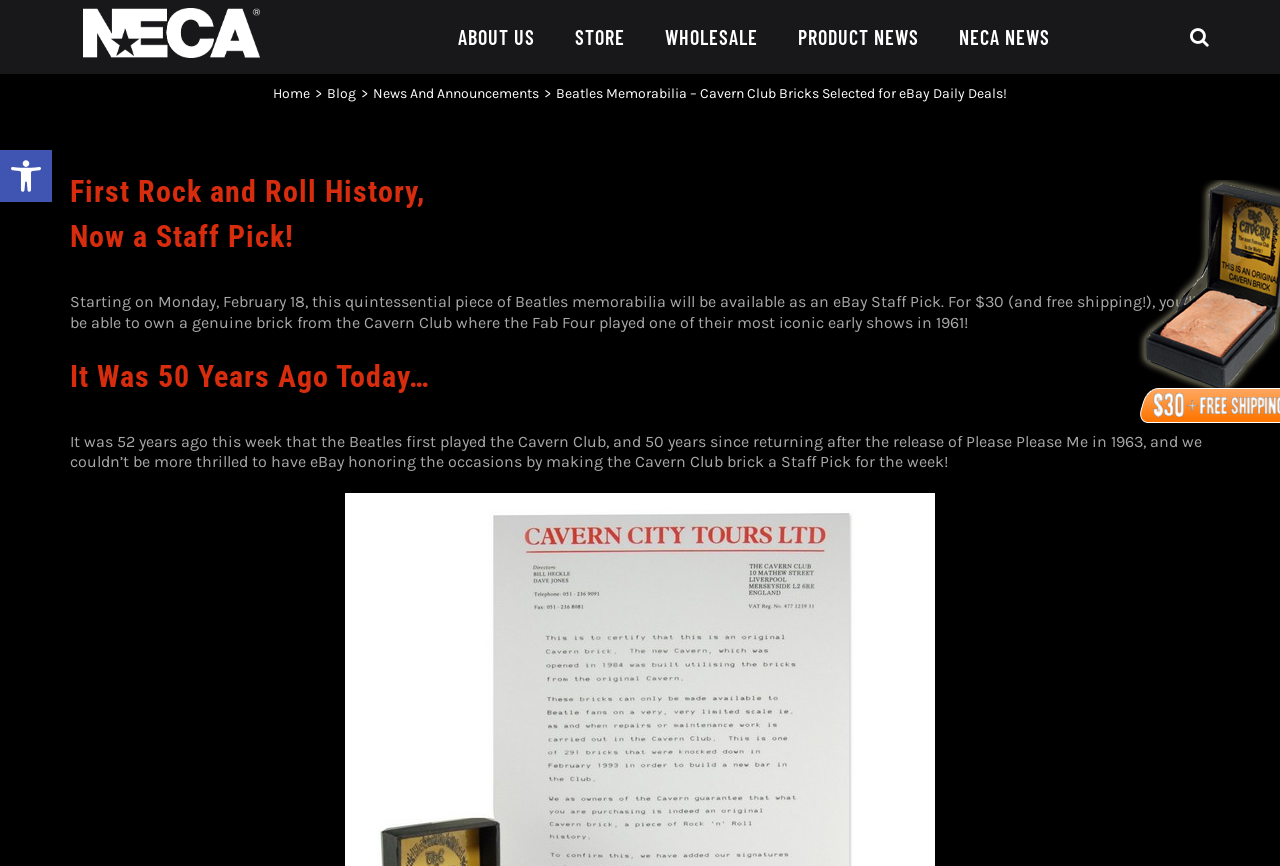Determine the bounding box coordinates of the region I should click to achieve the following instruction: "Search". Ensure the bounding box coordinates are four float numbers between 0 and 1, i.e., [left, top, right, bottom].

[0.852, 0.0, 0.945, 0.085]